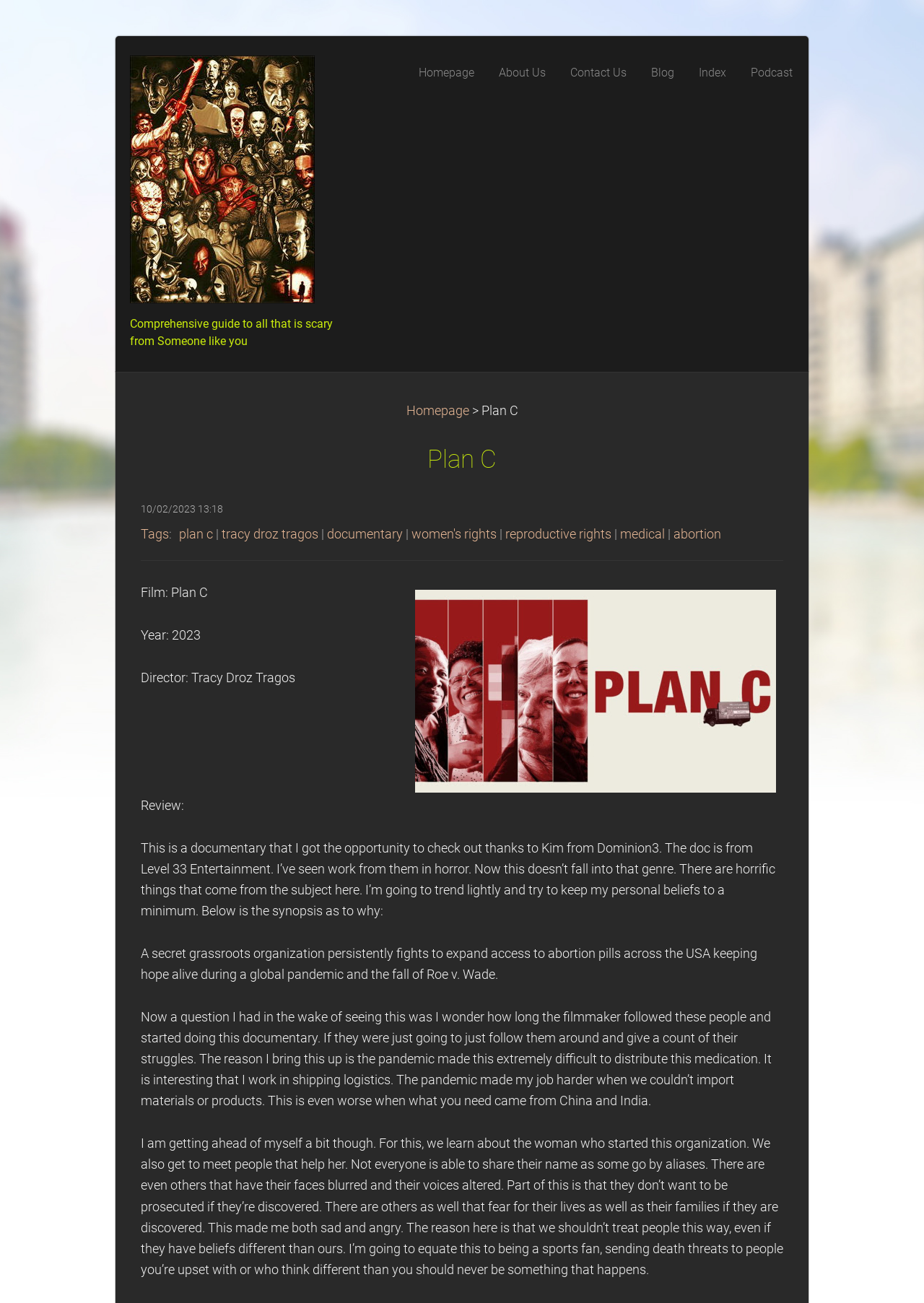What is the topic of the film?
Using the visual information from the image, give a one-word or short-phrase answer.

Abortion rights